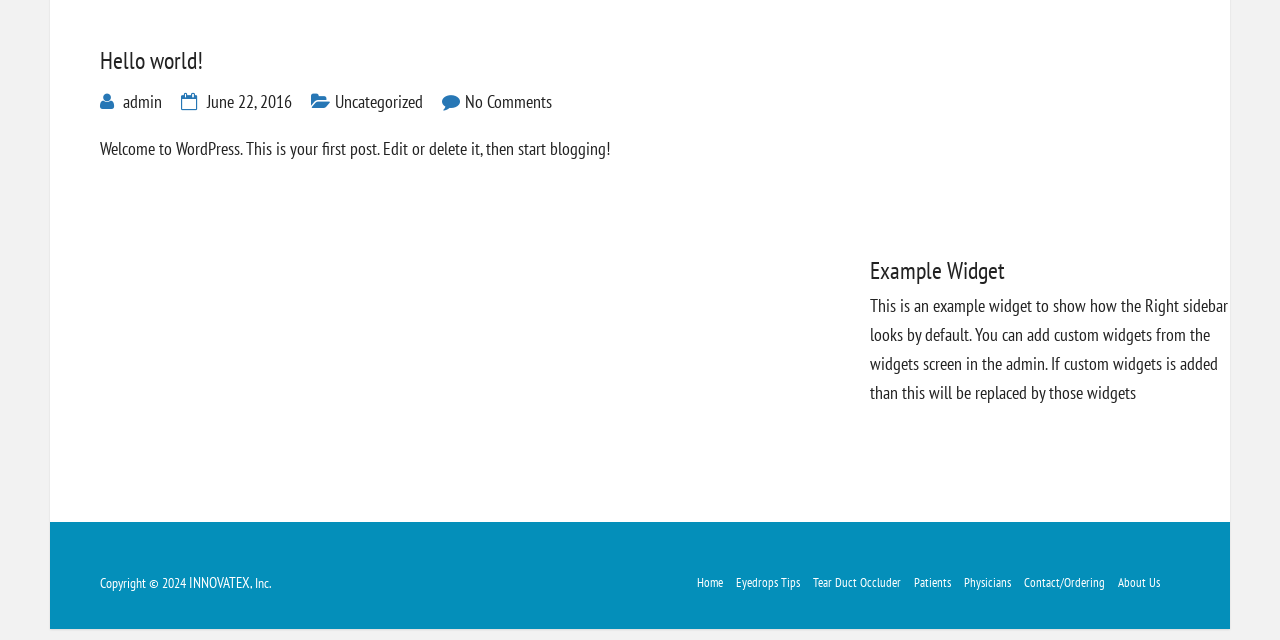Find the bounding box of the UI element described as: "Tear Duct Occluder". The bounding box coordinates should be given as four float values between 0 and 1, i.e., [left, top, right, bottom].

[0.635, 0.897, 0.704, 0.924]